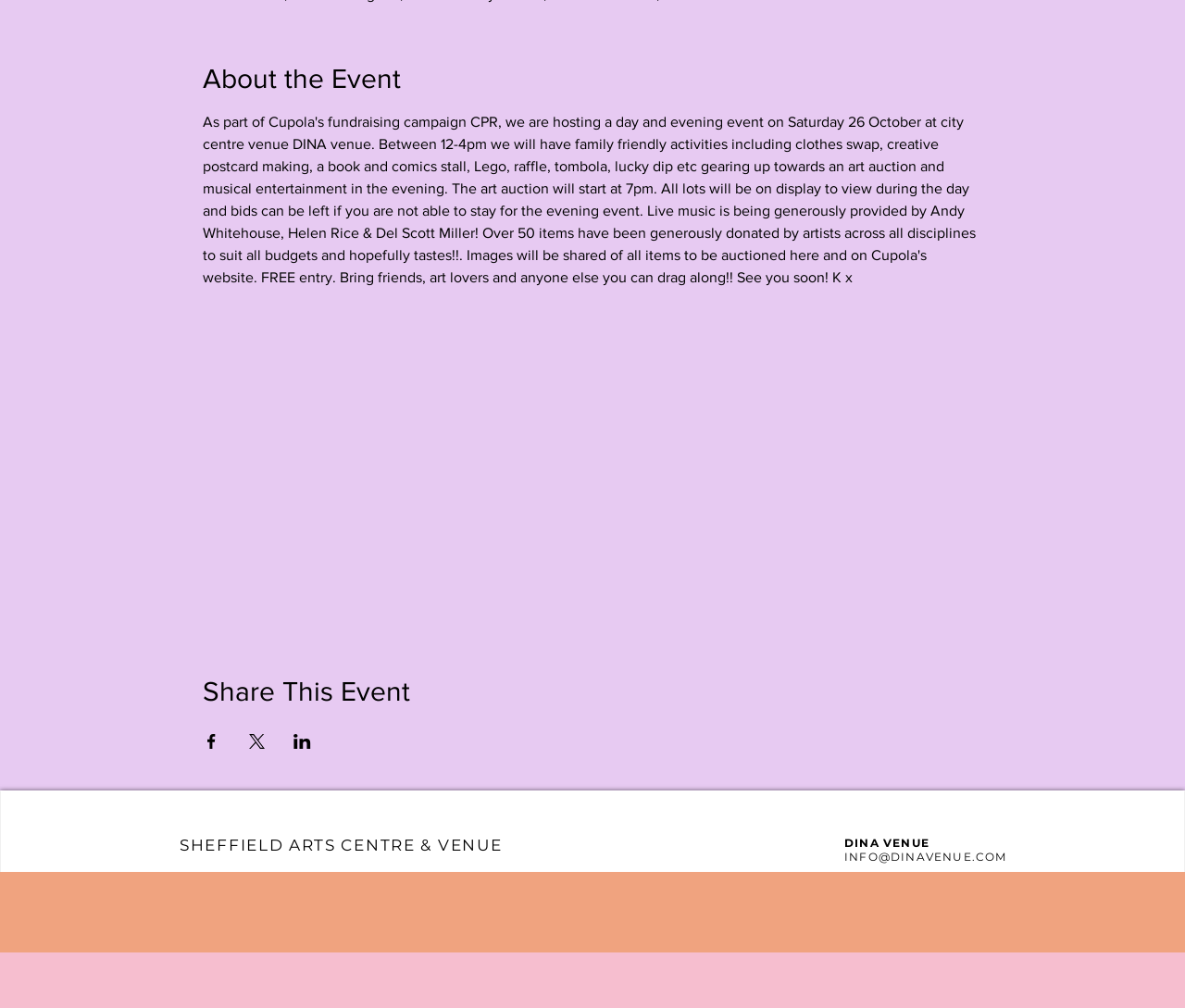Identify and provide the bounding box coordinates of the UI element described: "SHEFFIELD ARTS CENTRE & VENUE". The coordinates should be formatted as [left, top, right, bottom], with each number being a float between 0 and 1.

[0.152, 0.83, 0.424, 0.848]